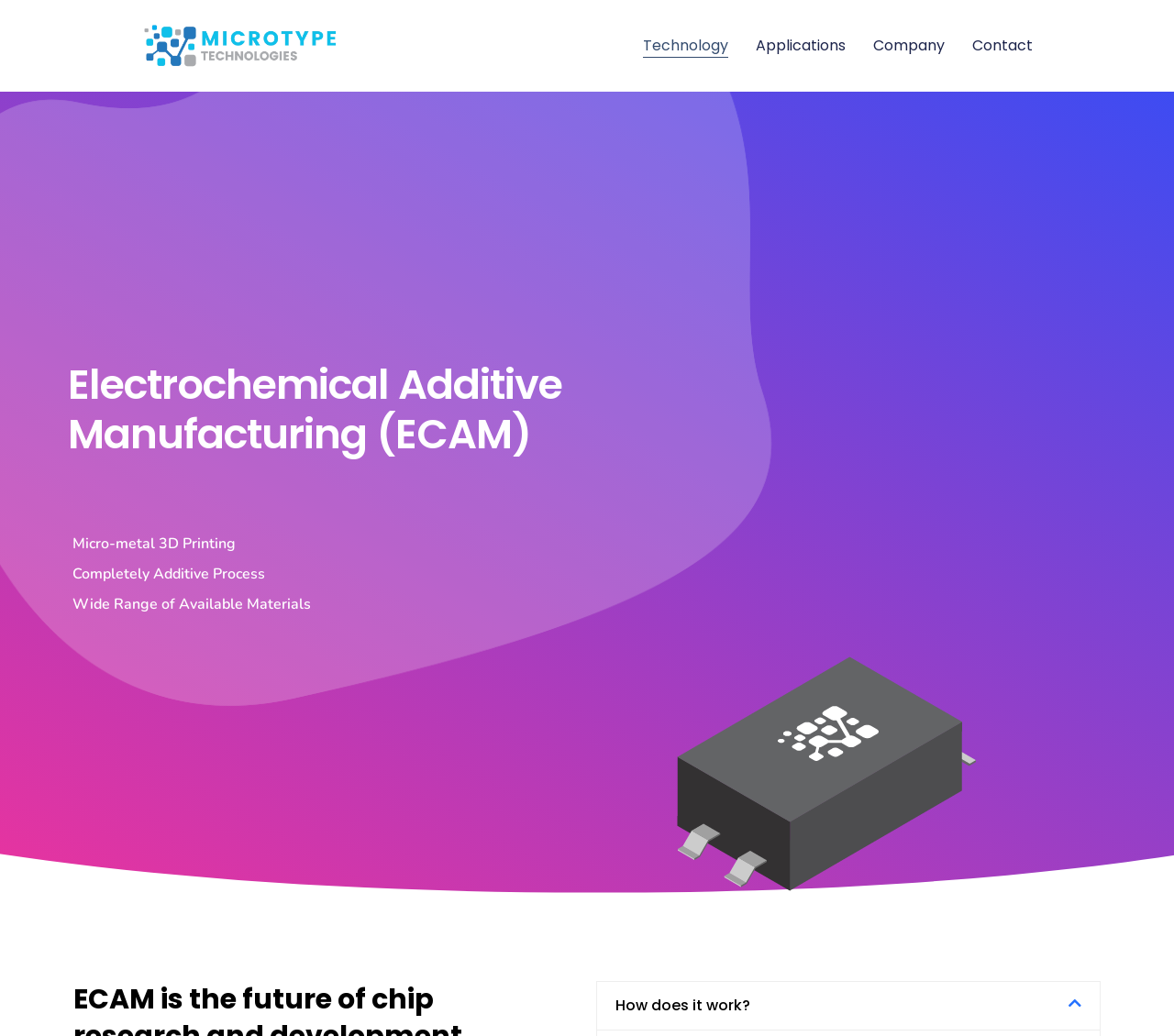Can you look at the image and give a comprehensive answer to the question:
What is the process of Micro-metal 3D Printing?

According to the webpage, Micro-metal 3D Printing is a Completely Additive Process, which means that it builds objects layer by layer without the need for molds or tooling.